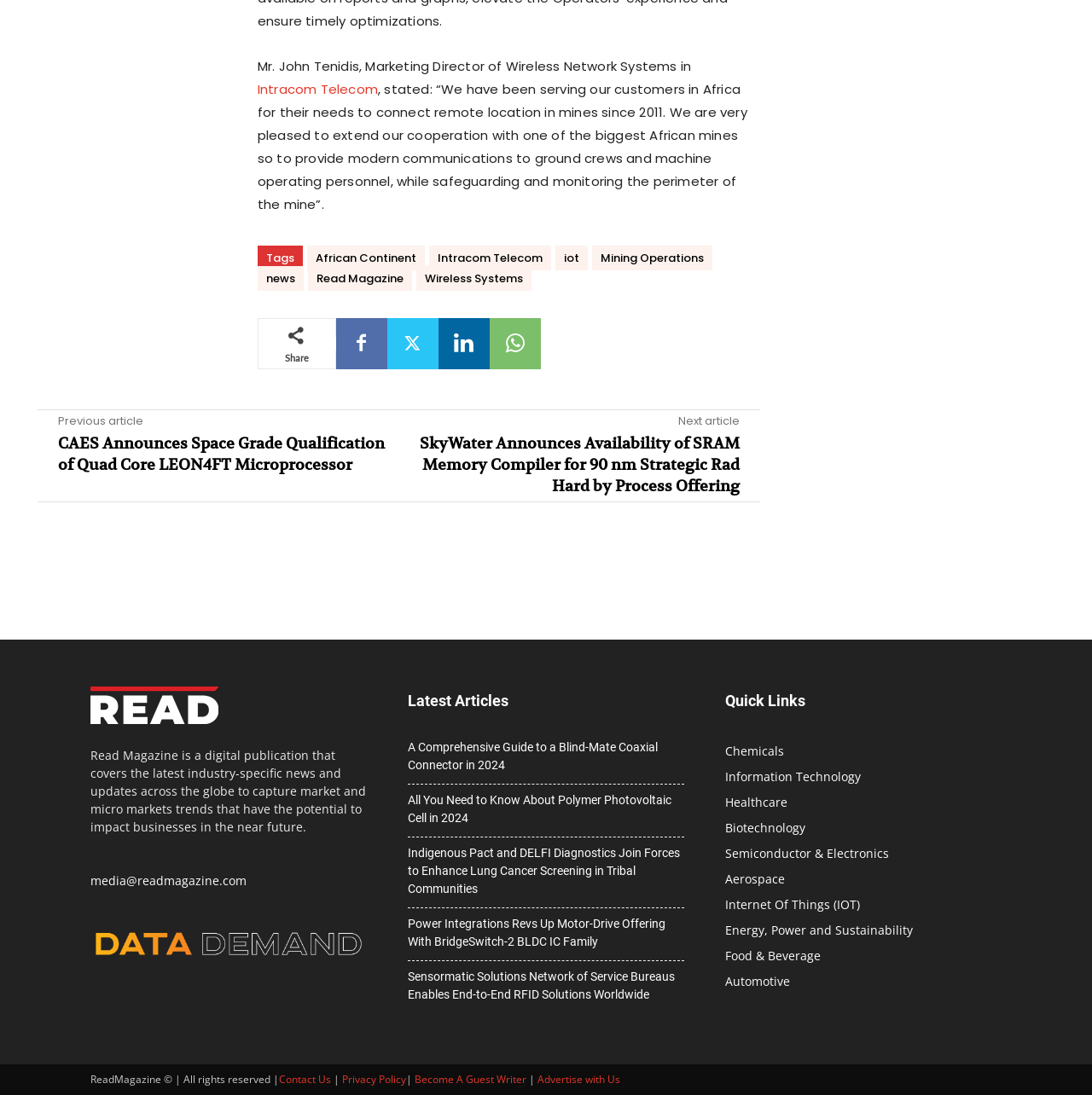Examine the image and give a thorough answer to the following question:
What is the copyright information at the bottom of the page?

The answer can be found in the StaticText element at the bottom of the page, which mentions the copyright information 'ReadMagazine © | All rights reserved |'.